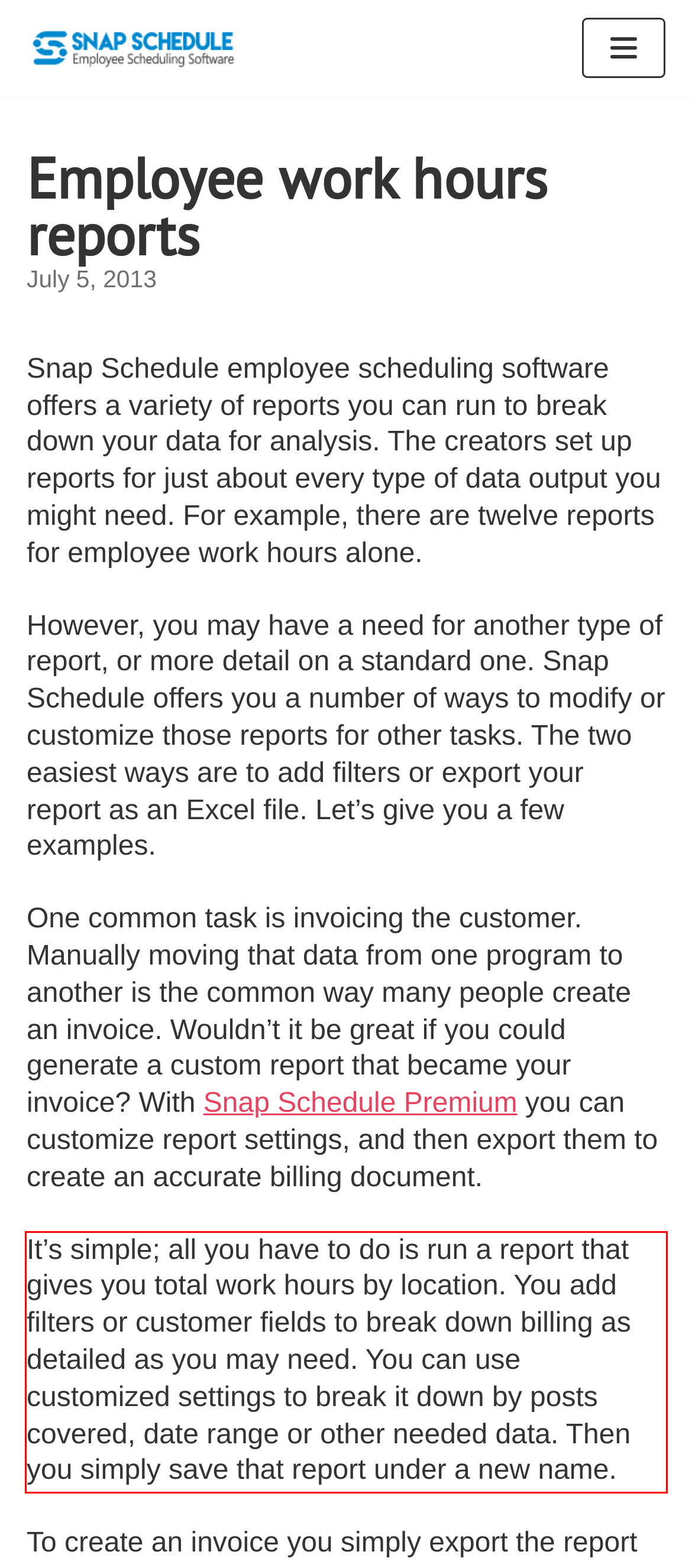You are provided with a webpage screenshot that includes a red rectangle bounding box. Extract the text content from within the bounding box using OCR.

It’s simple; all you have to do is run a report that gives you total work hours by location. You add filters or customer fields to break down billing as detailed as you may need. You can use customized settings to break it down by posts covered, date range or other needed data. Then you simply save that report under a new name.